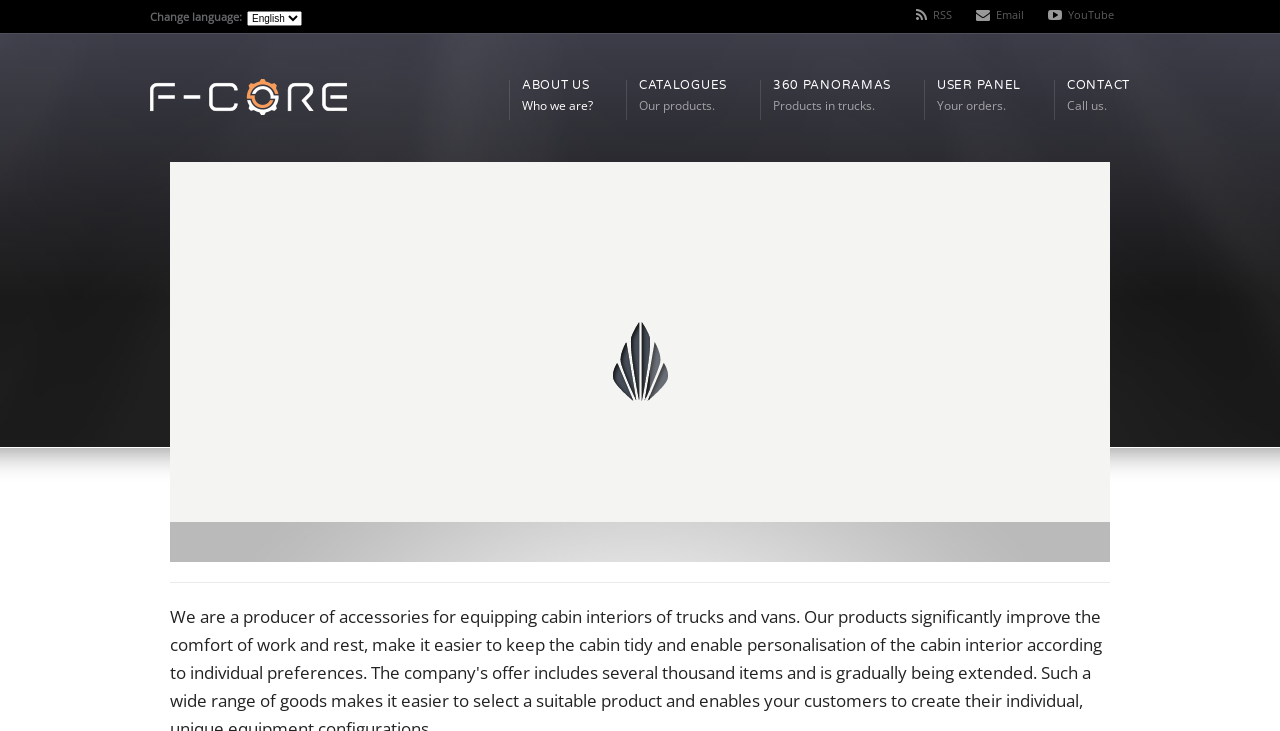Given the element description, predict the bounding box coordinates in the format (top-left x, top-left y, bottom-right x, bottom-right y), using floating point numbers between 0 and 1: Are our company observing ability?

None